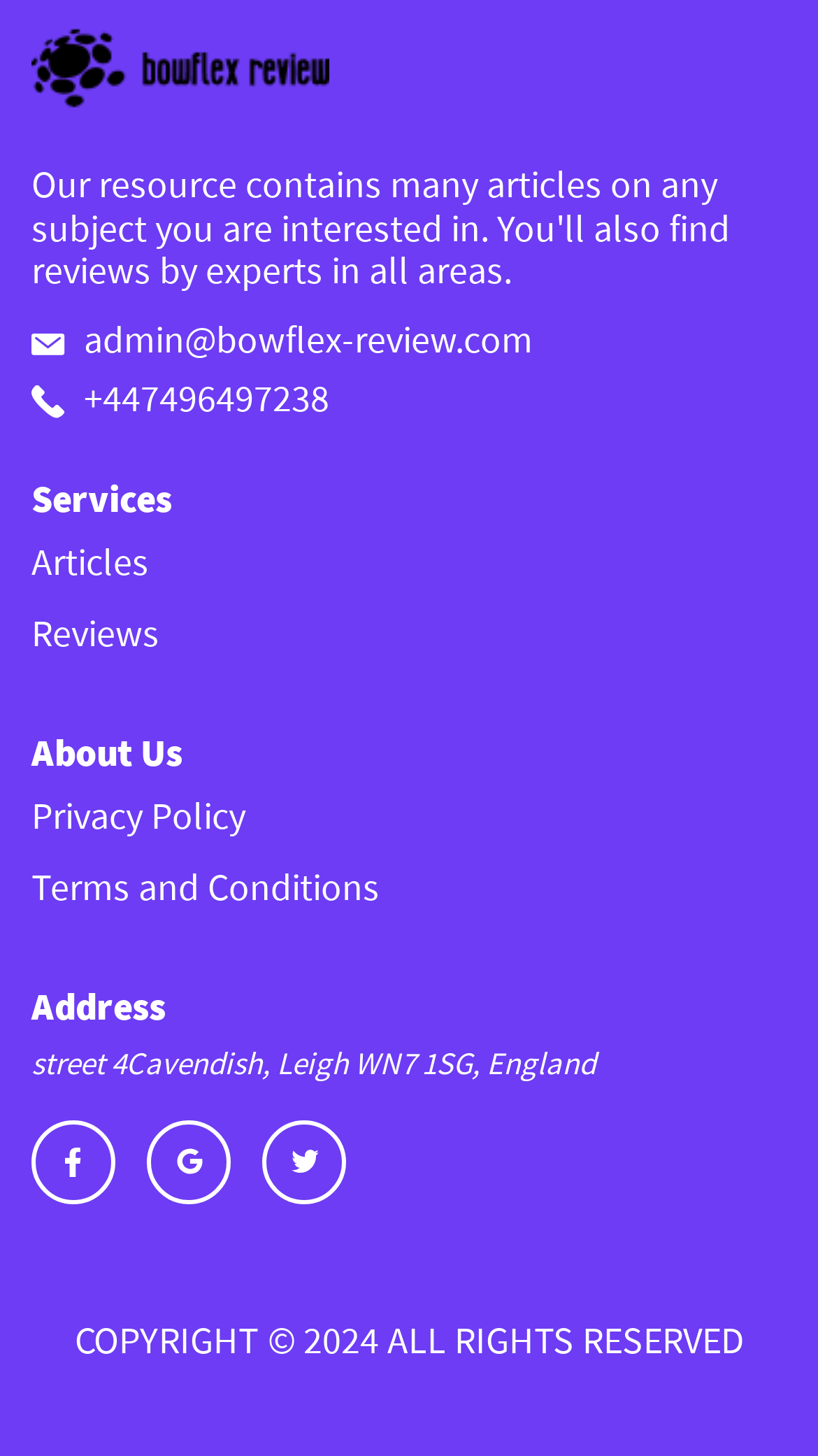Identify the bounding box for the UI element described as: "Privacy Policy". Ensure the coordinates are four float numbers between 0 and 1, formatted as [left, top, right, bottom].

[0.038, 0.541, 0.3, 0.582]